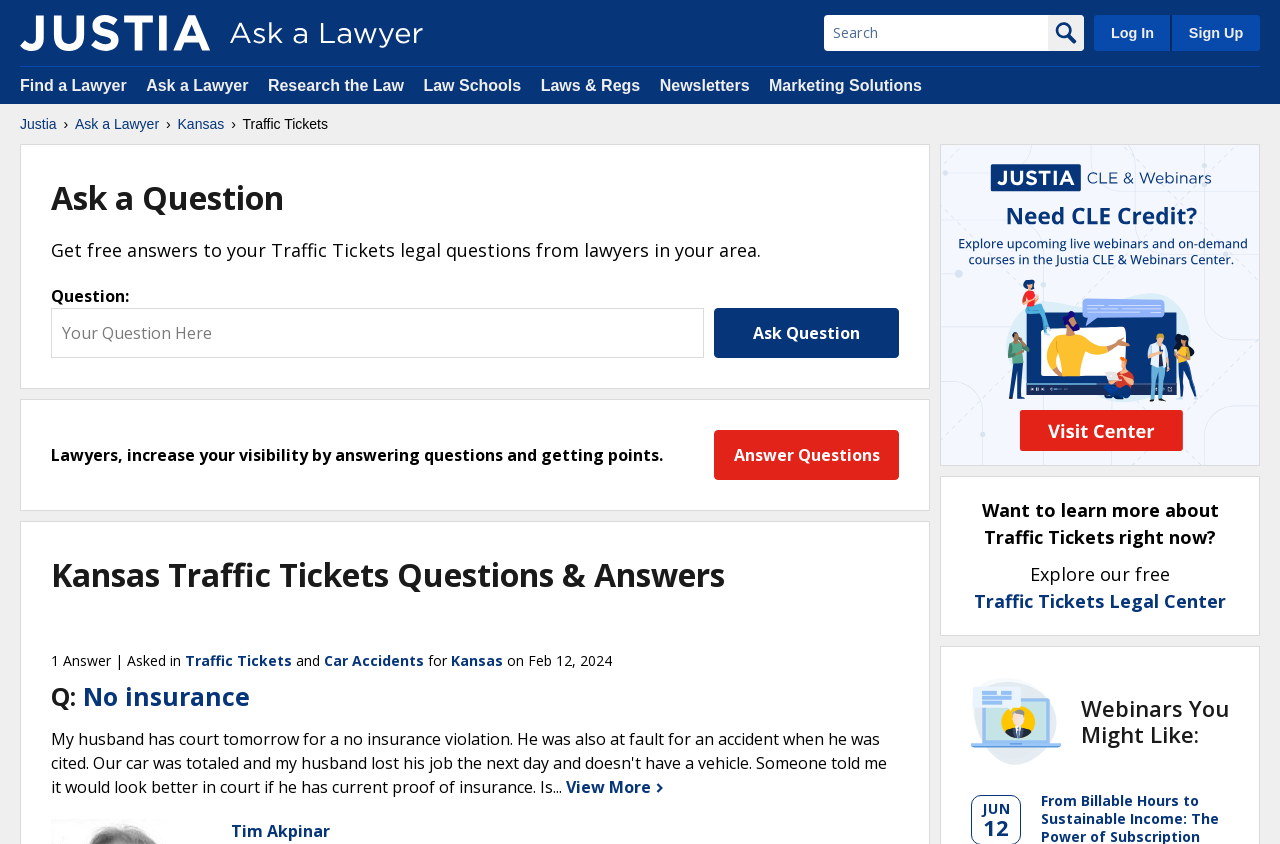Determine the bounding box coordinates for the element that should be clicked to follow this instruction: "Explore the Traffic Tickets Legal Center". The coordinates should be given as four float numbers between 0 and 1, in the format [left, top, right, bottom].

[0.761, 0.698, 0.958, 0.726]